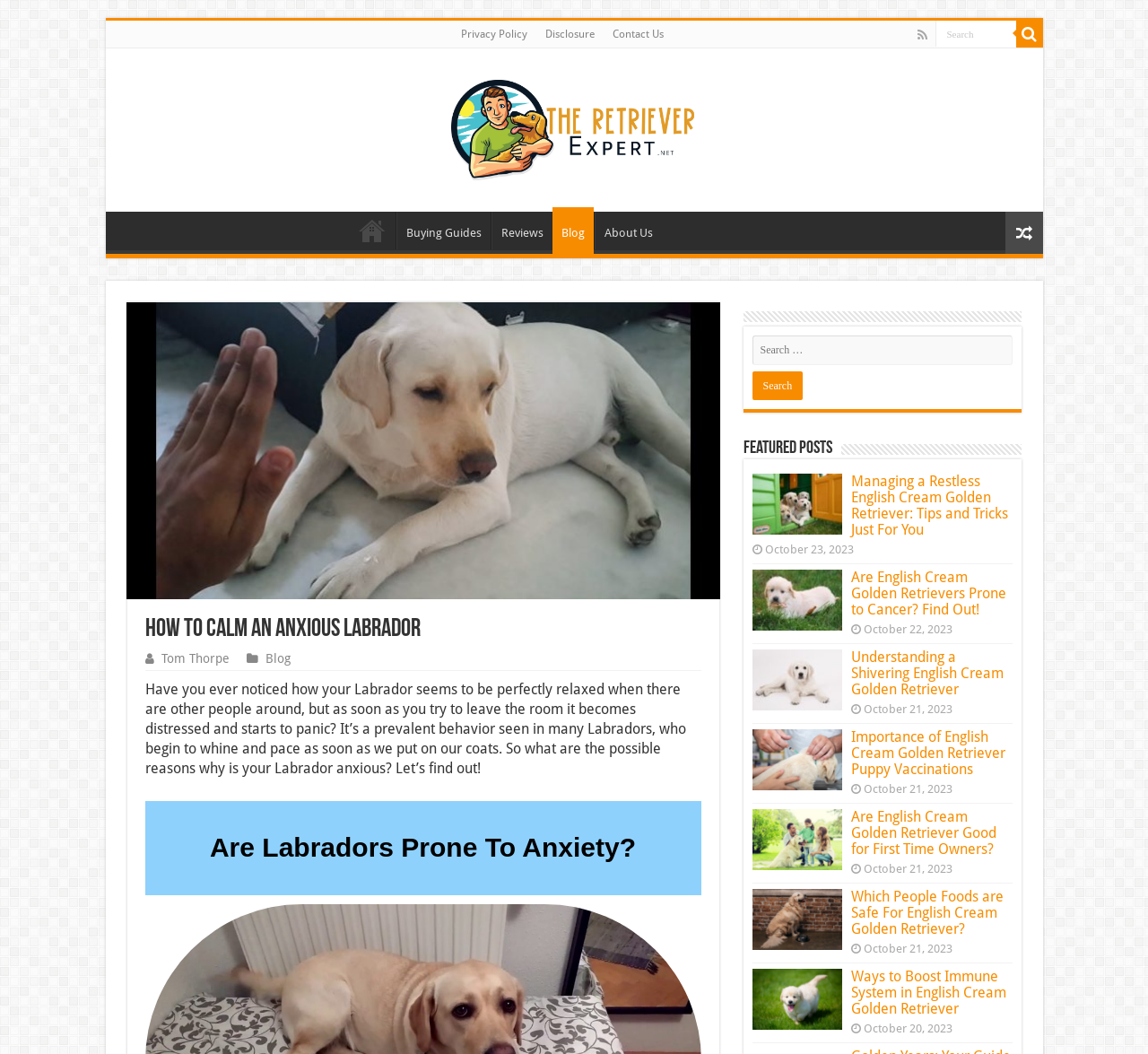Please find the top heading of the webpage and generate its text.

How To Calm An Anxious Labrador